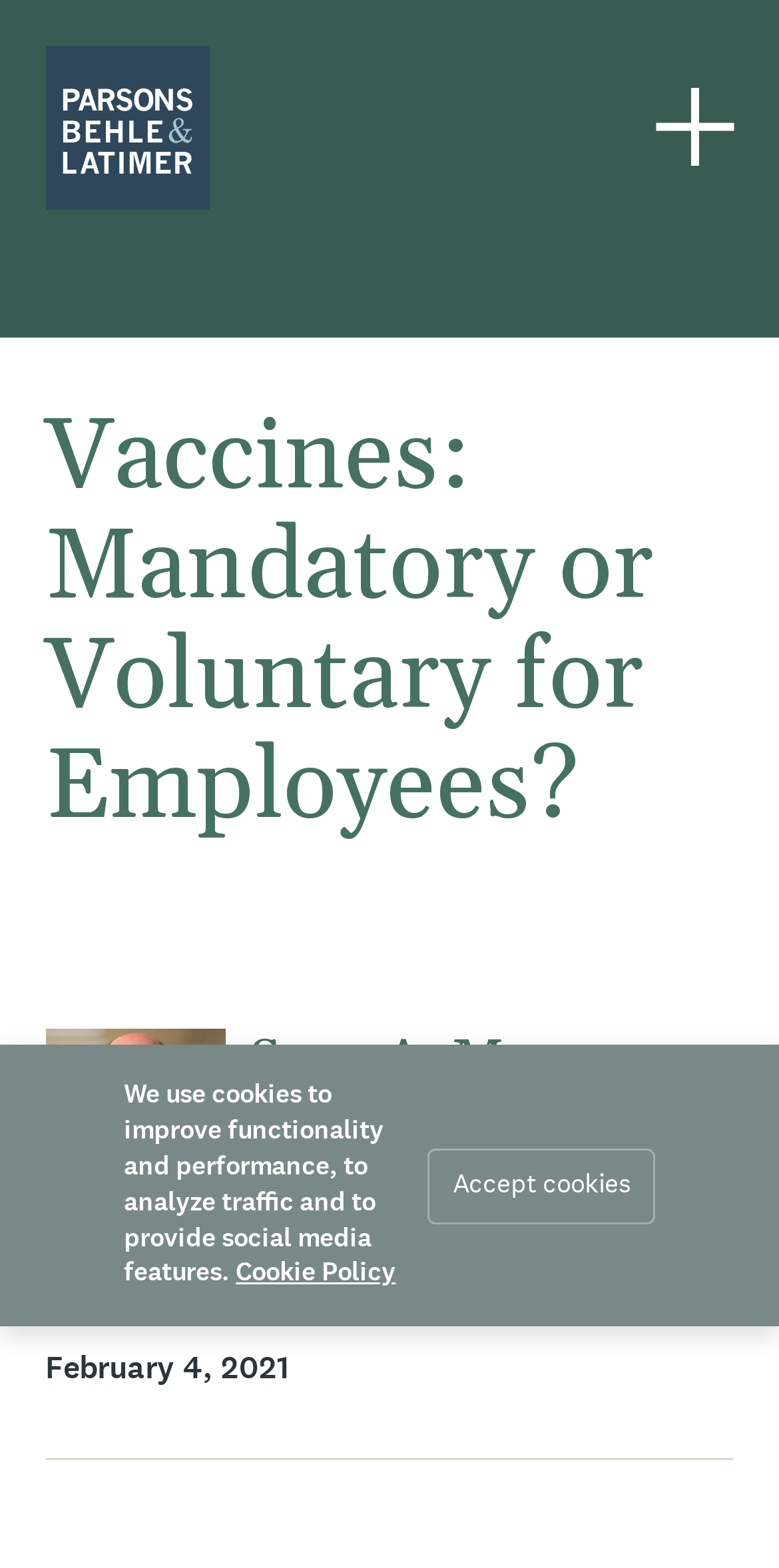Using the description "smonson@parsonsbehle.com", predict the bounding box of the relevant HTML element.

[0.318, 0.793, 0.862, 0.819]